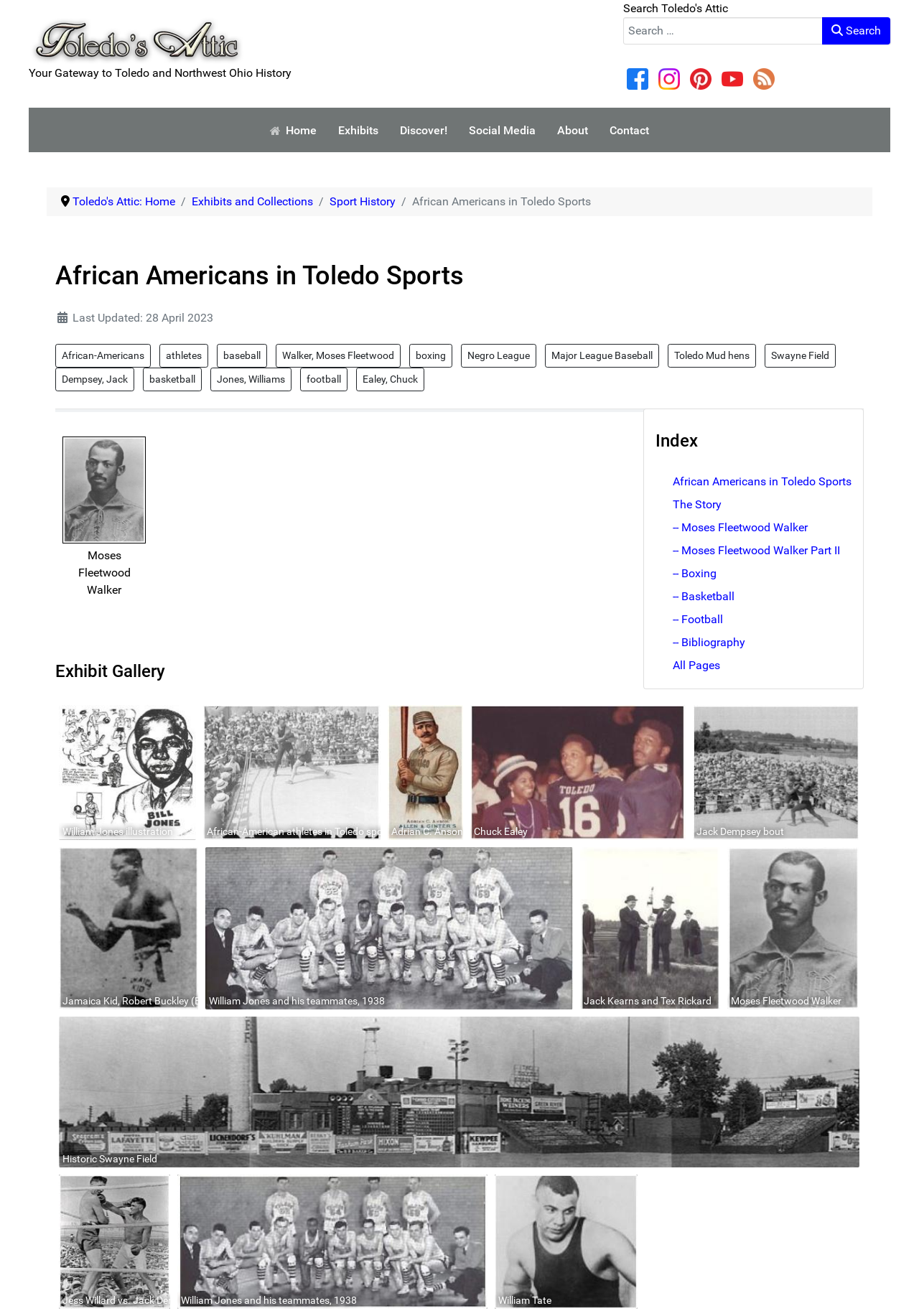Extract the bounding box coordinates for the described element: "Adrian C. Anson". The coordinates should be represented as four float numbers between 0 and 1: [left, top, right, bottom].

[0.418, 0.533, 0.508, 0.641]